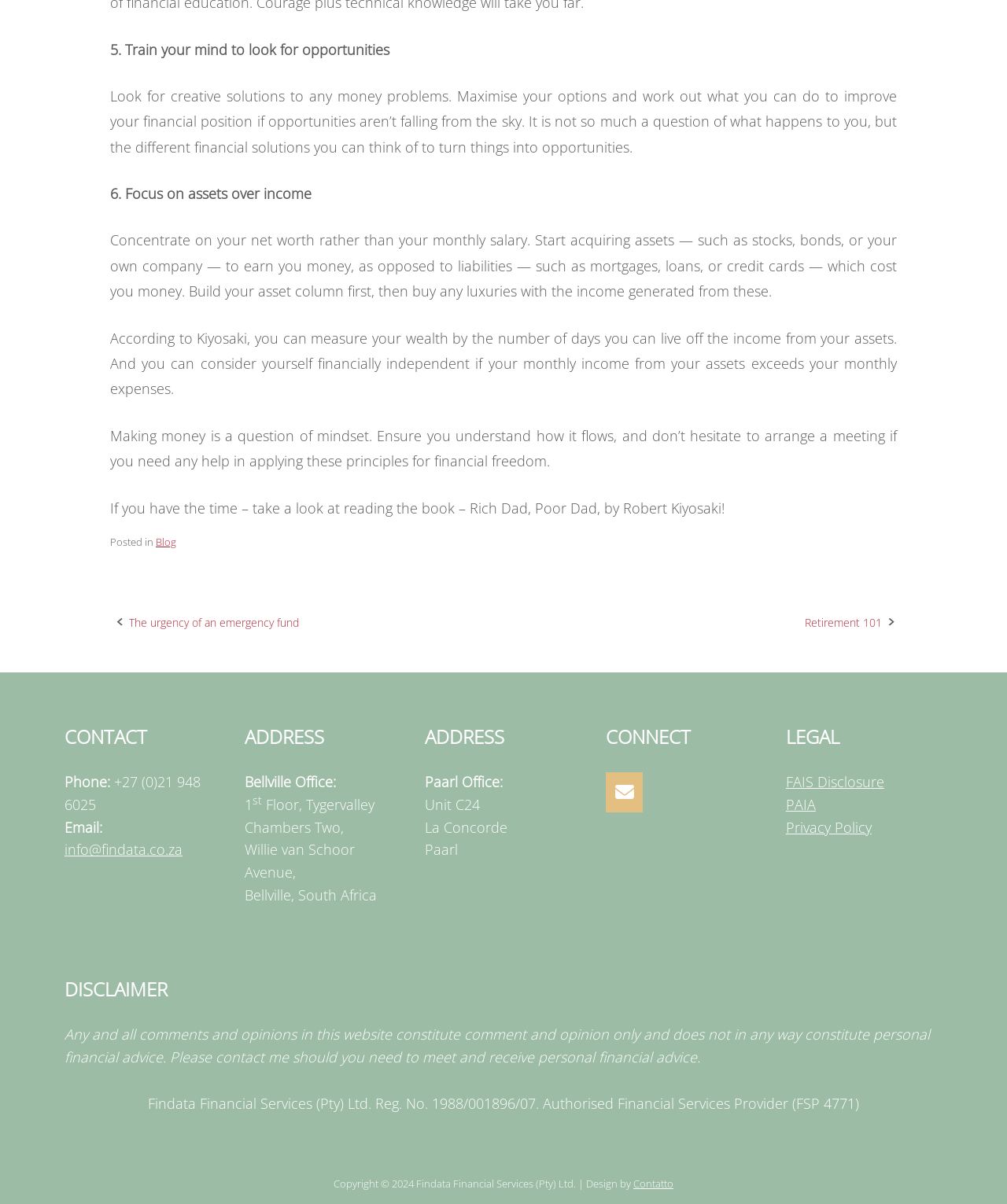Based on the element description: "Retirement 101", identify the UI element and provide its bounding box coordinates. Use four float numbers between 0 and 1, [left, top, right, bottom].

[0.799, 0.511, 0.876, 0.523]